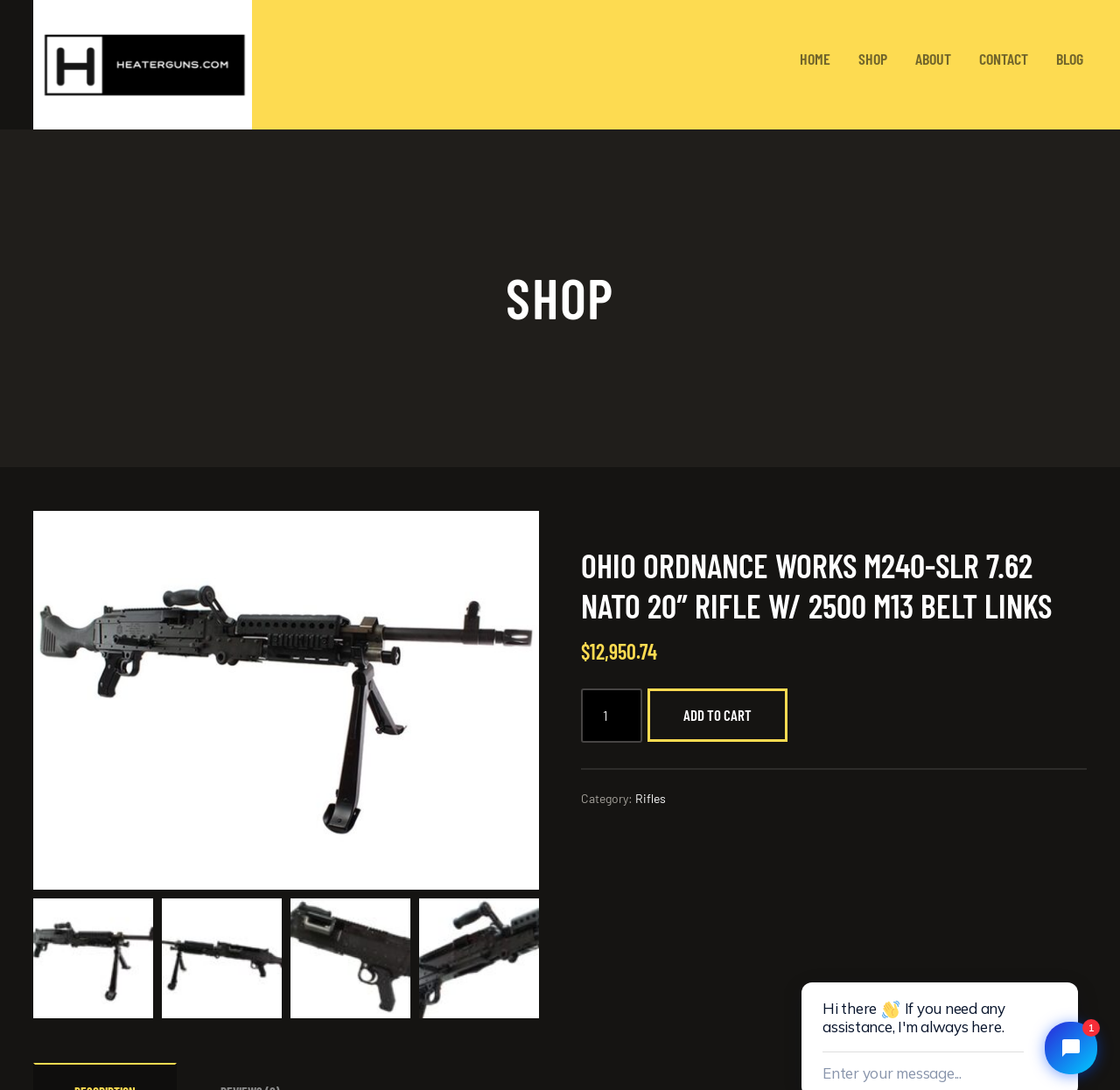Please find the bounding box for the UI element described by: "title="Heater Guns"".

[0.03, 0.0, 0.225, 0.119]